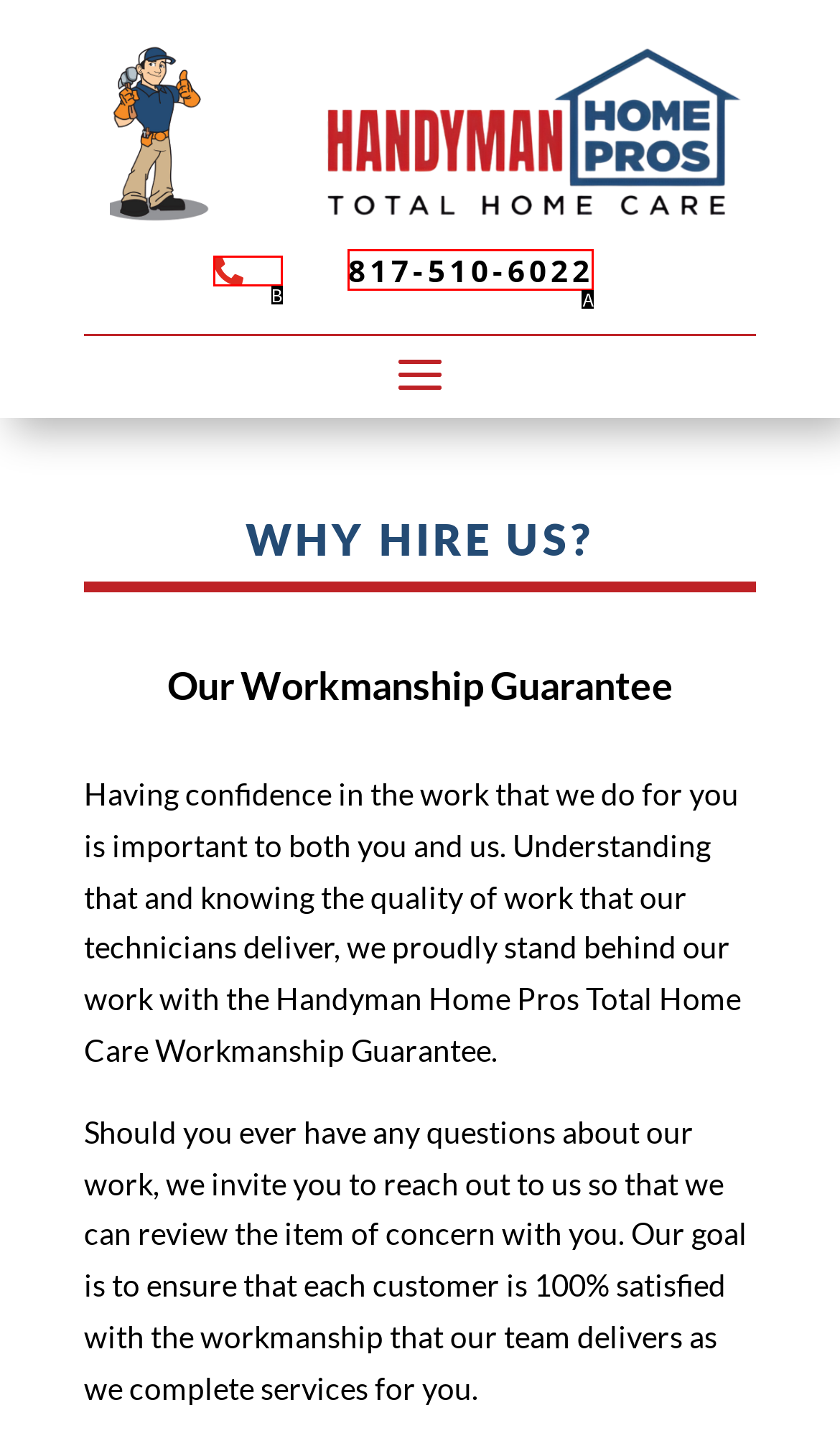From the choices provided, which HTML element best fits the description: ? Answer with the appropriate letter.

B